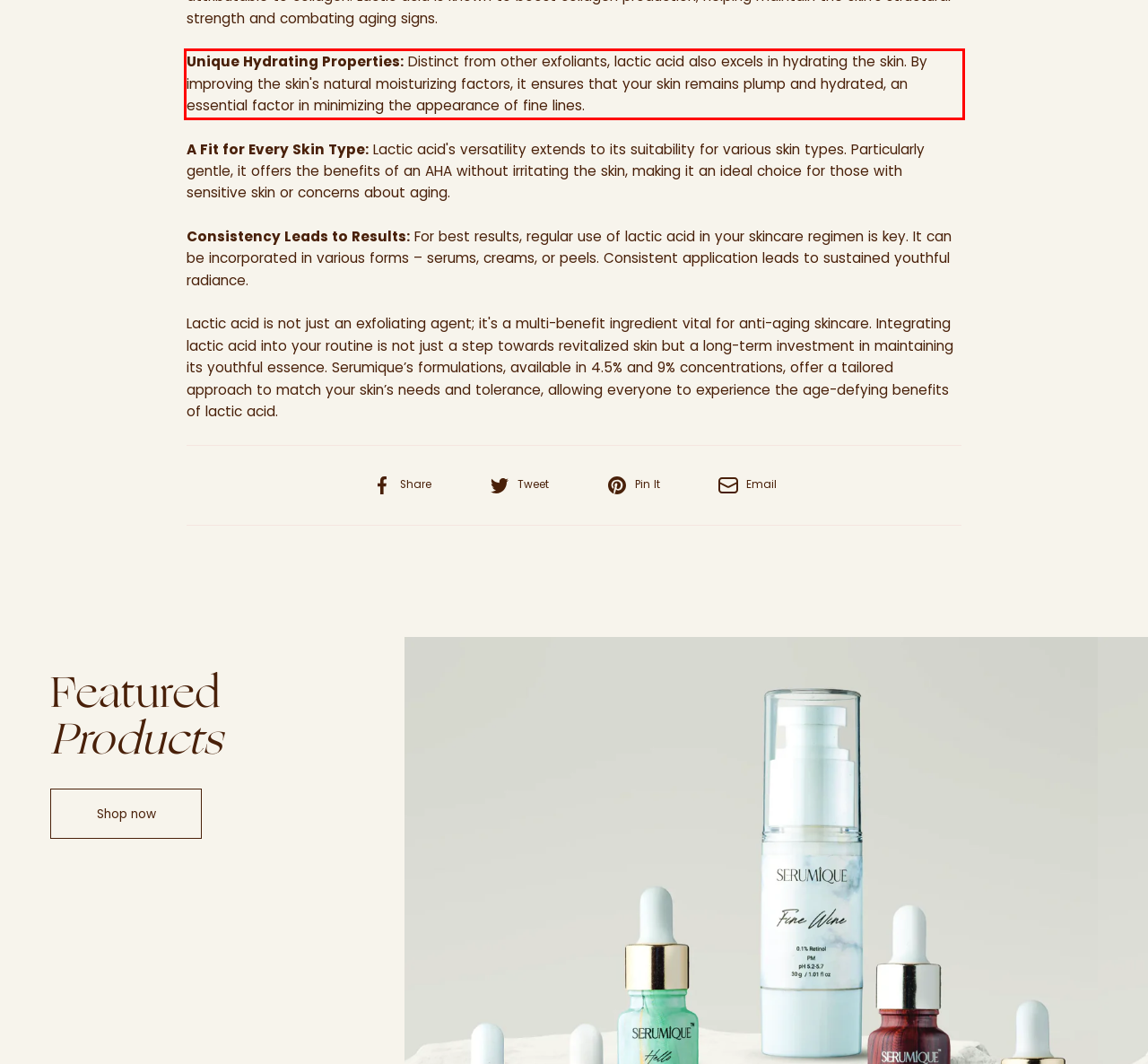Please analyze the provided webpage screenshot and perform OCR to extract the text content from the red rectangle bounding box.

Unique Hydrating Properties: Distinct from other exfoliants, lactic acid also excels in hydrating the skin. By improving the skin's natural moisturizing factors, it ensures that your skin remains plump and hydrated, an essential factor in minimizing the appearance of fine lines.